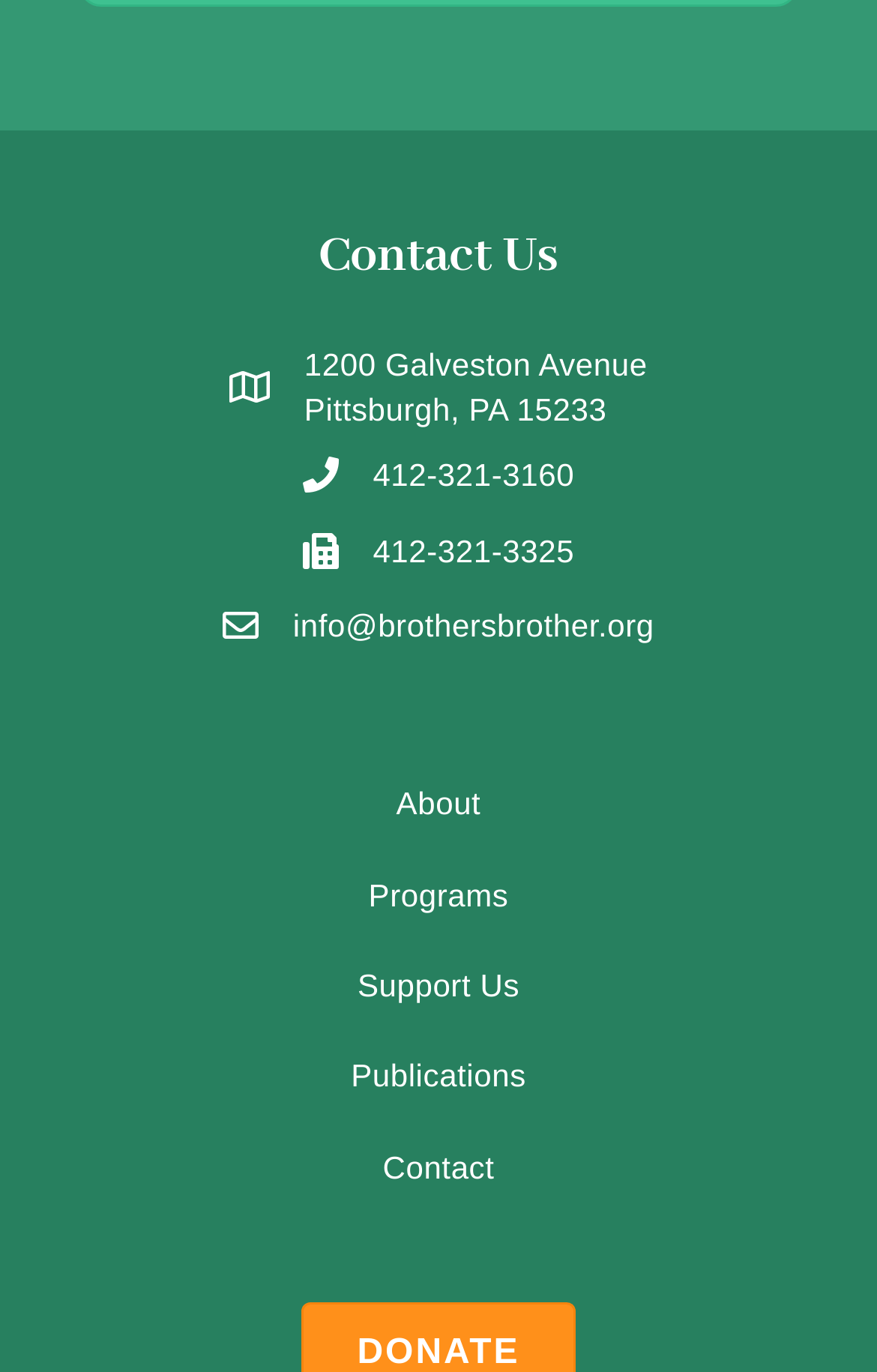Give the bounding box coordinates for the element described by: "Programs".

[0.051, 0.619, 0.949, 0.685]